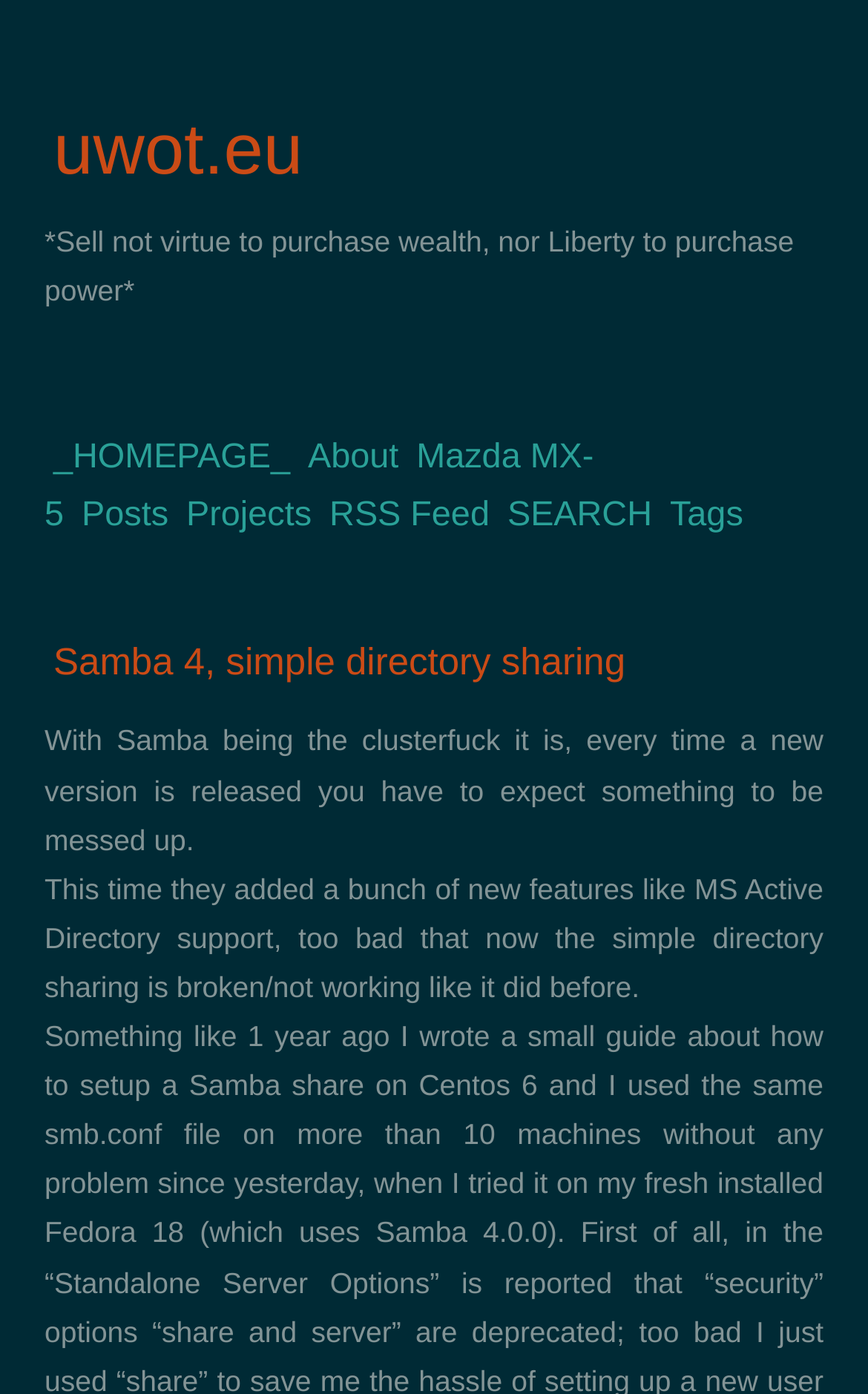Identify the bounding box coordinates of the clickable region required to complete the instruction: "view tags". The coordinates should be given as four float numbers within the range of 0 and 1, i.e., [left, top, right, bottom].

[0.761, 0.353, 0.867, 0.387]